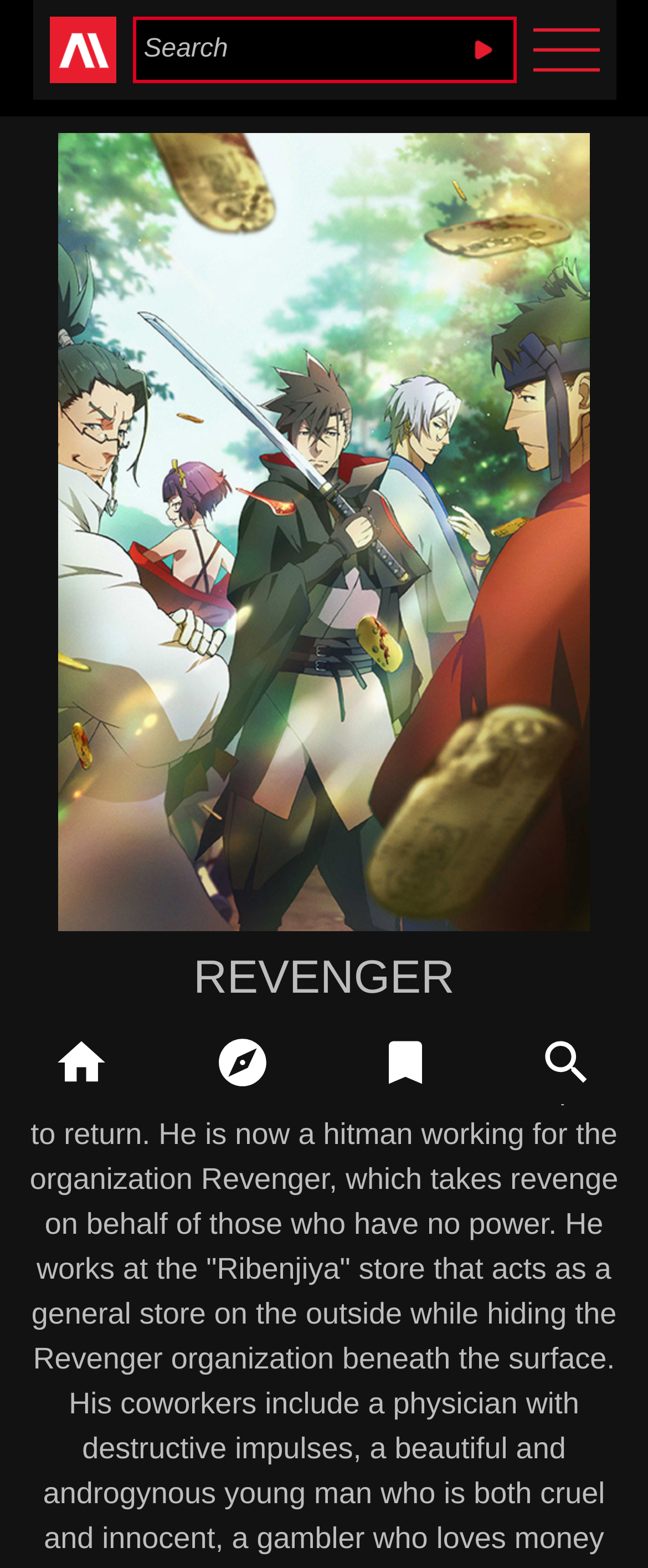How many navigation links are displayed at the bottom of the webpage?
Please respond to the question with a detailed and thorough explanation.

There are three links displayed at the bottom of the webpage, each with an accompanying image. These links are likely used for navigation to other sections of the website.